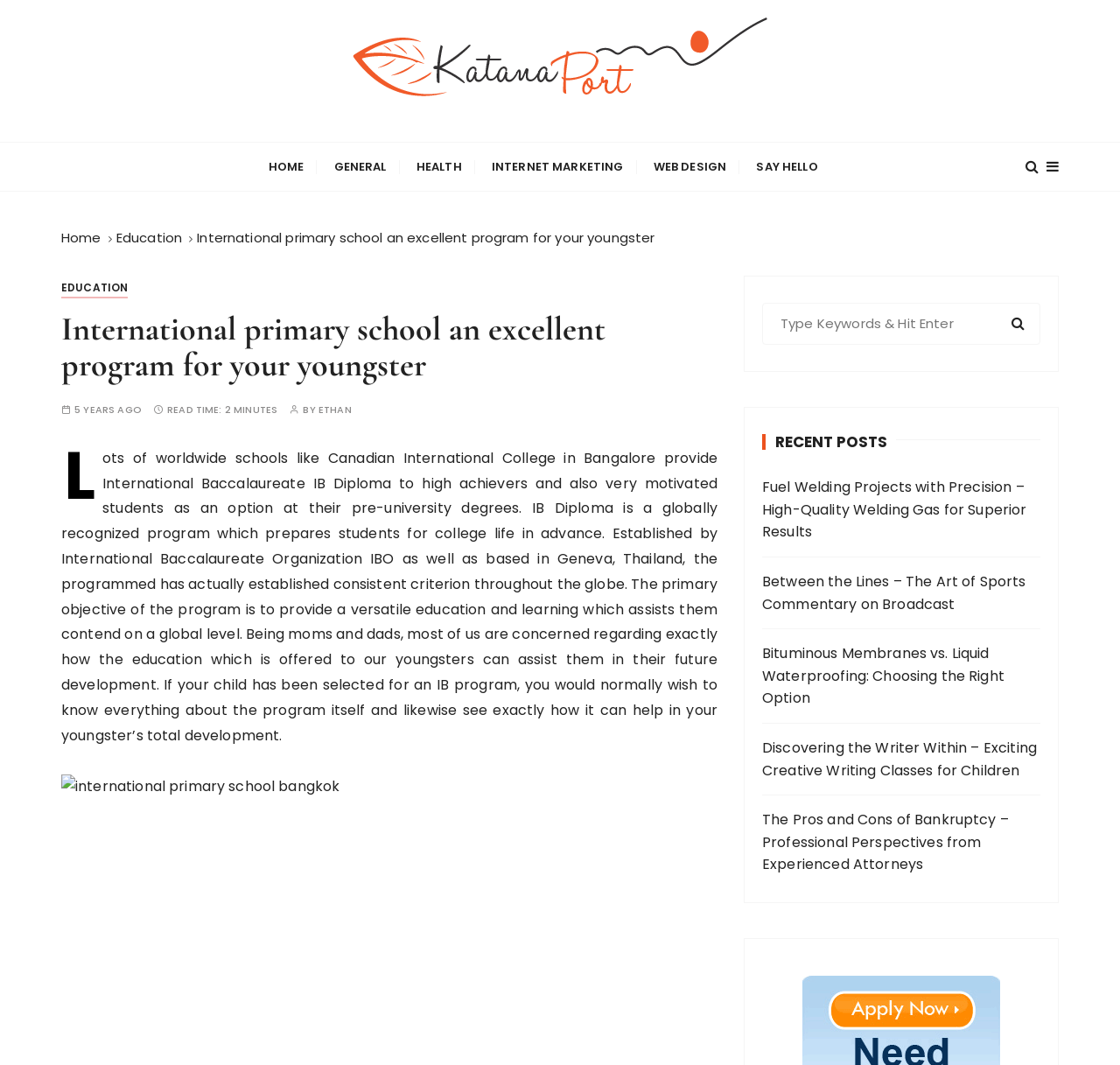Determine the bounding box for the UI element described here: "Say Hello".

[0.664, 0.134, 0.742, 0.179]